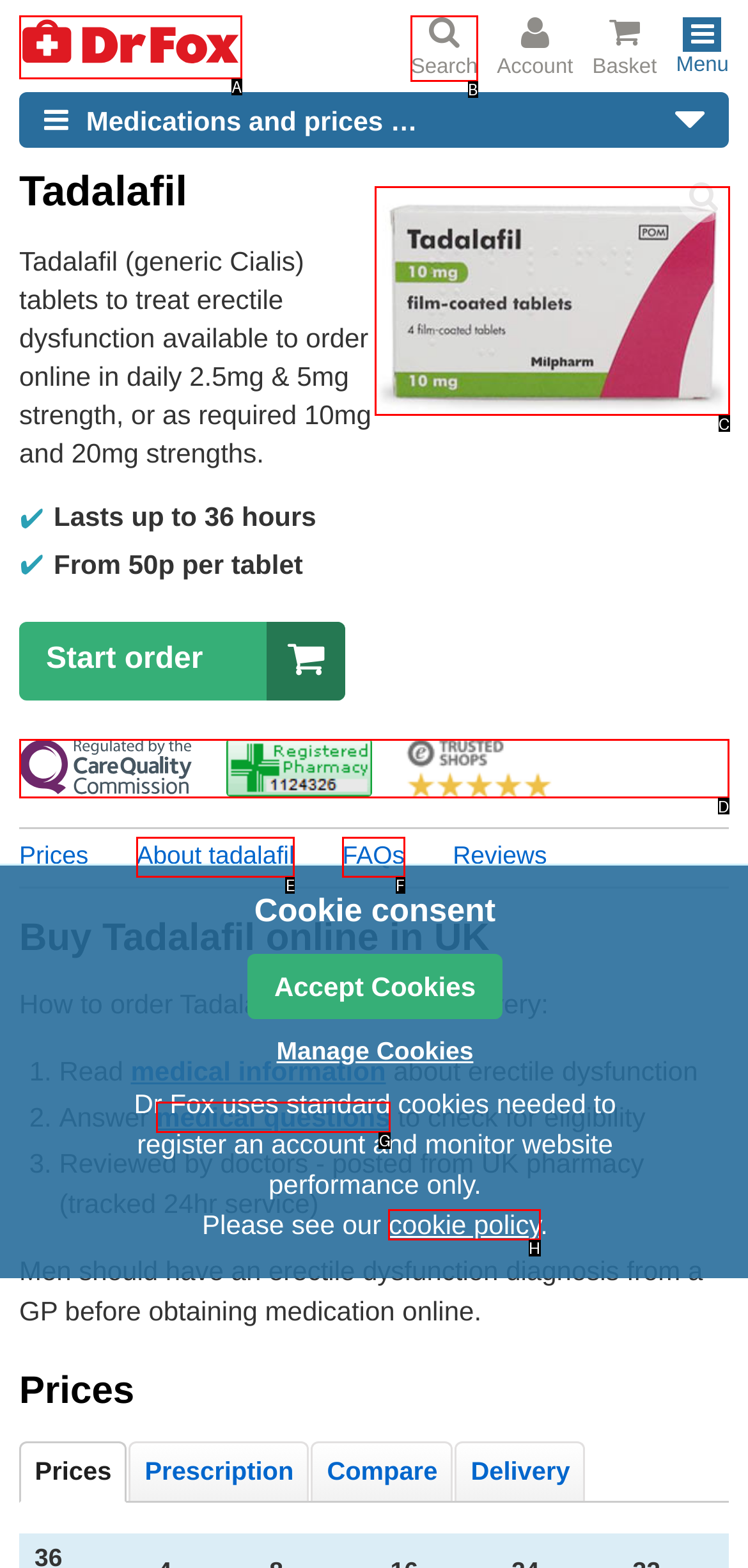Select the letter that aligns with the description: Online Doctor and Pharmacy. Answer with the letter of the selected option directly.

A